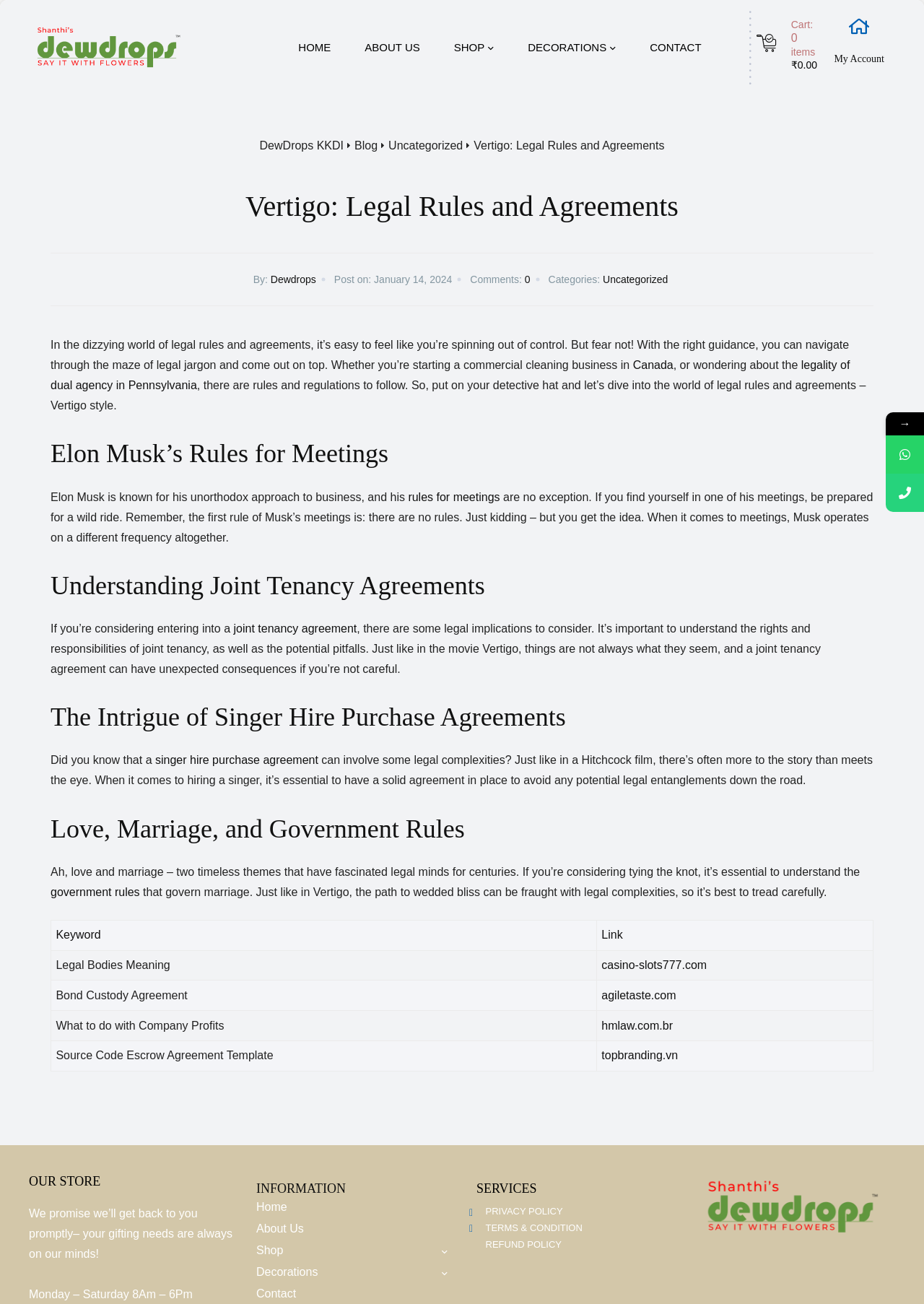What is the topic of the article?
We need a detailed and exhaustive answer to the question. Please elaborate.

The topic of the article can be inferred from the headings and content of the webpage, which discusses various legal rules and agreements, including joint tenancy agreements, government rules, and more.